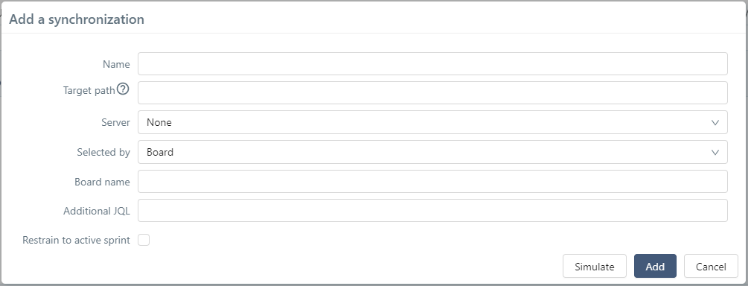Utilize the details in the image to give a detailed response to the question: How many input fields are available for users to type or choose settings?

The form includes fields labeled 'Name', 'Target path', 'Server', 'Selected by', and 'Board name', where users can type or choose relevant settings, in addition to the 'Additional JQL' input field, making a total of six input fields.